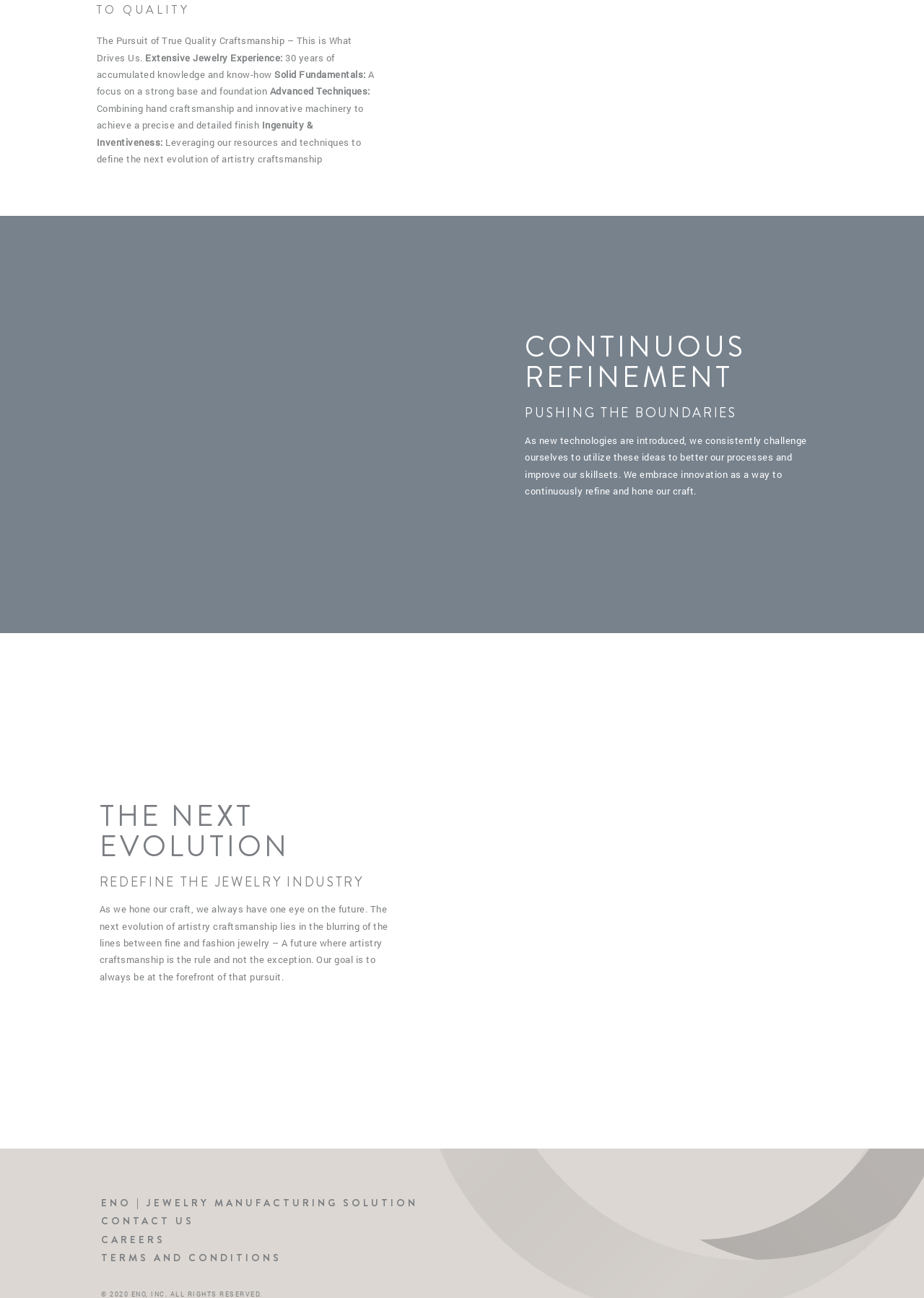Given the element description "Contact Us", identify the bounding box of the corresponding UI element.

[0.109, 0.935, 0.21, 0.946]